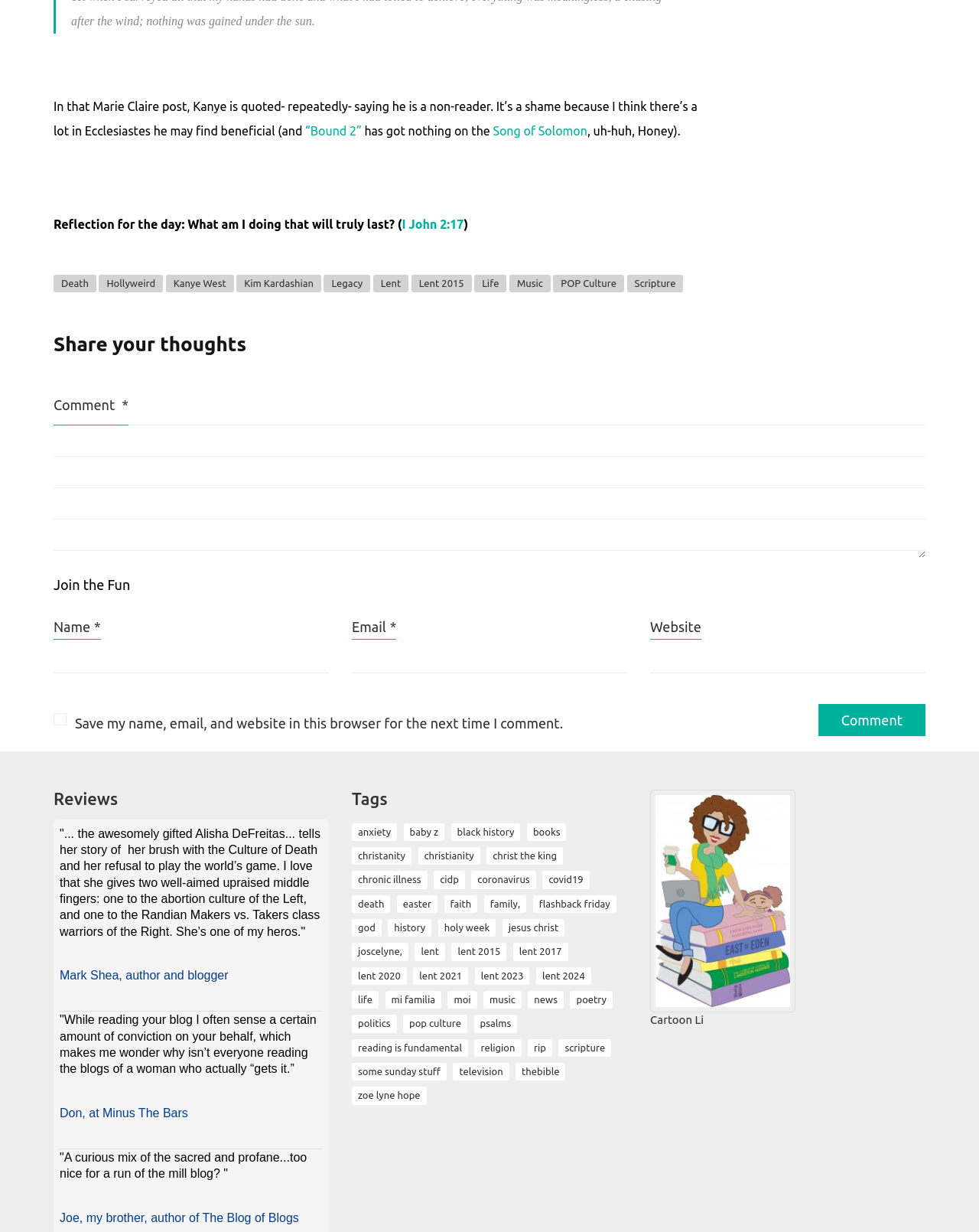What is the purpose of the textbox labeled 'Comment *'?
Please use the image to deliver a detailed and complete answer.

The textbox labeled 'Comment *' is a required field, and it is located below a heading that says 'Share your thoughts'. This suggests that the purpose of this textbox is to allow users to leave a comment or share their thoughts on the webpage.